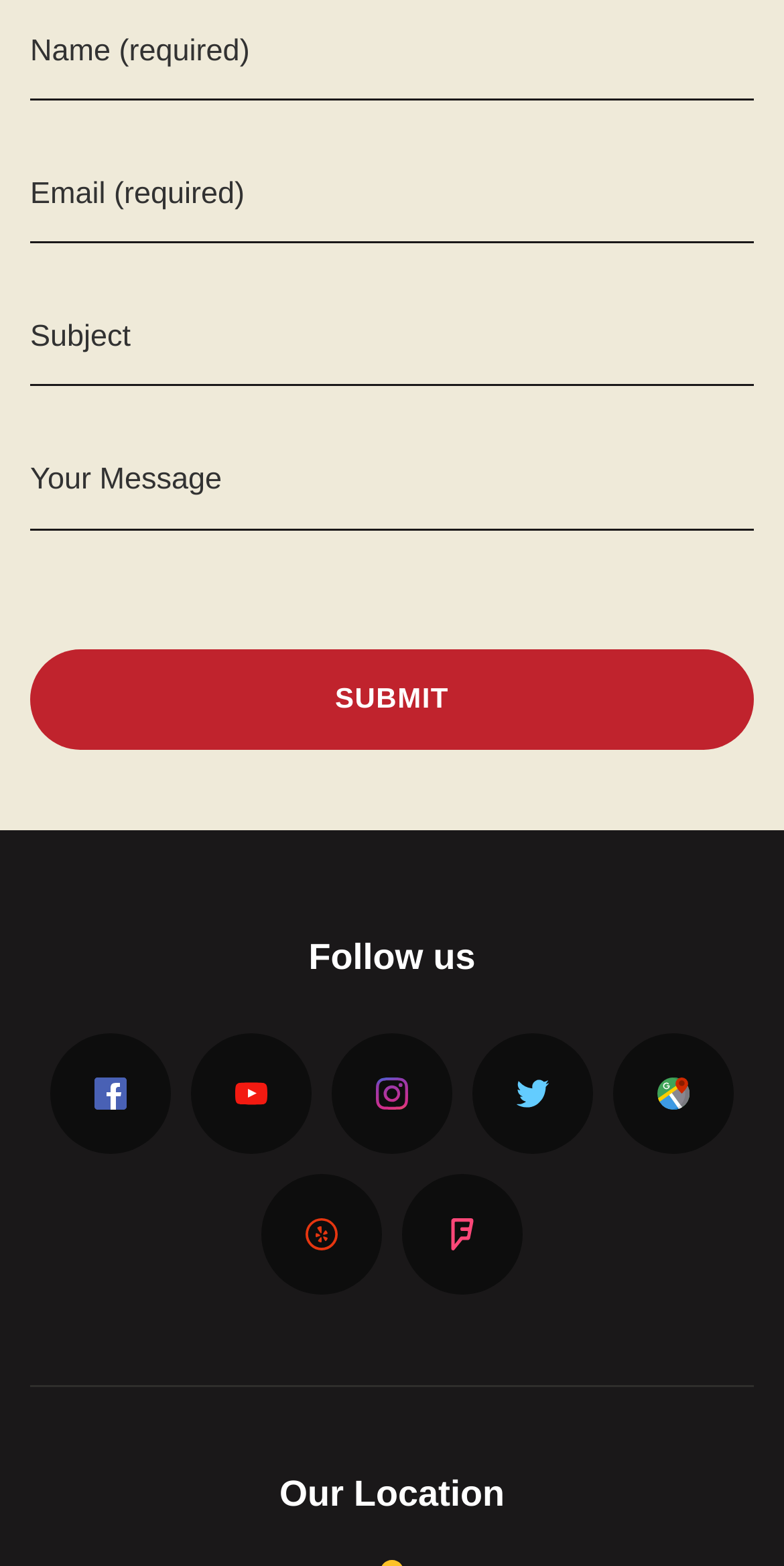Respond with a single word or phrase:
How many textboxes are there?

4